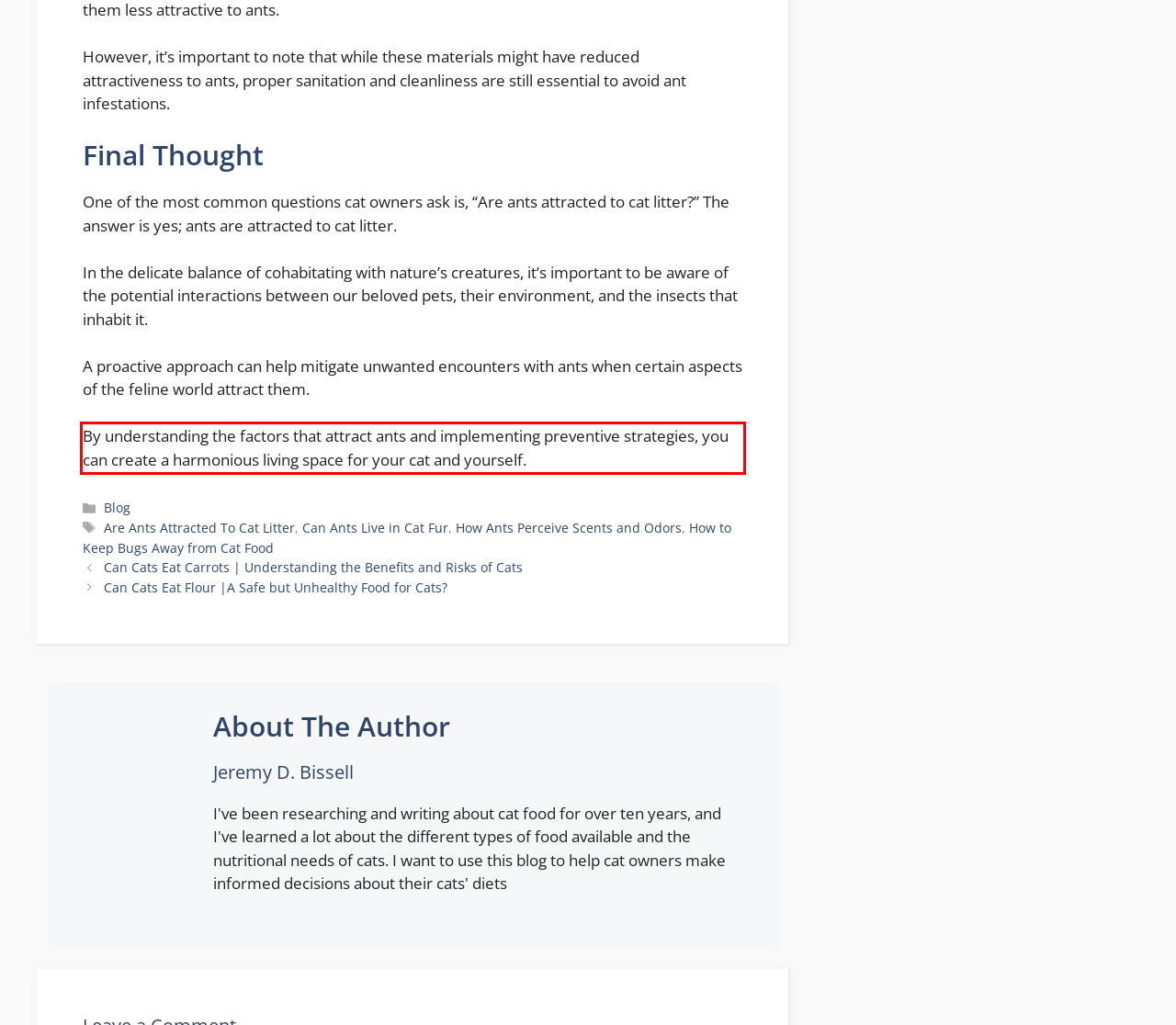You are provided with a screenshot of a webpage that includes a red bounding box. Extract and generate the text content found within the red bounding box.

By understanding the factors that attract ants and implementing preventive strategies, you can create a harmonious living space for your cat and yourself.